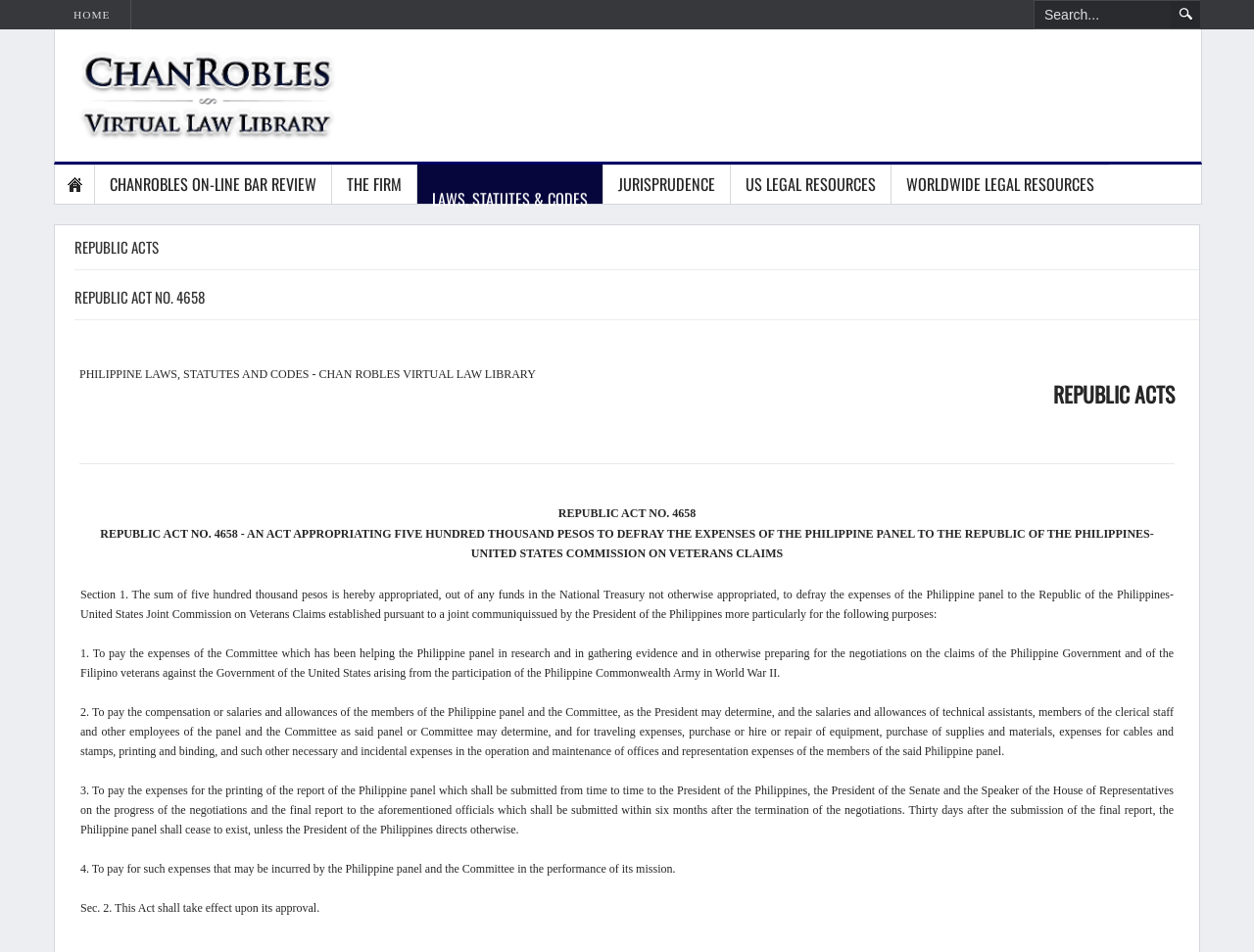Please identify the coordinates of the bounding box for the clickable region that will accomplish this instruction: "go to CHANROBLES ON-LINE BAR REVIEW".

[0.076, 0.173, 0.265, 0.214]